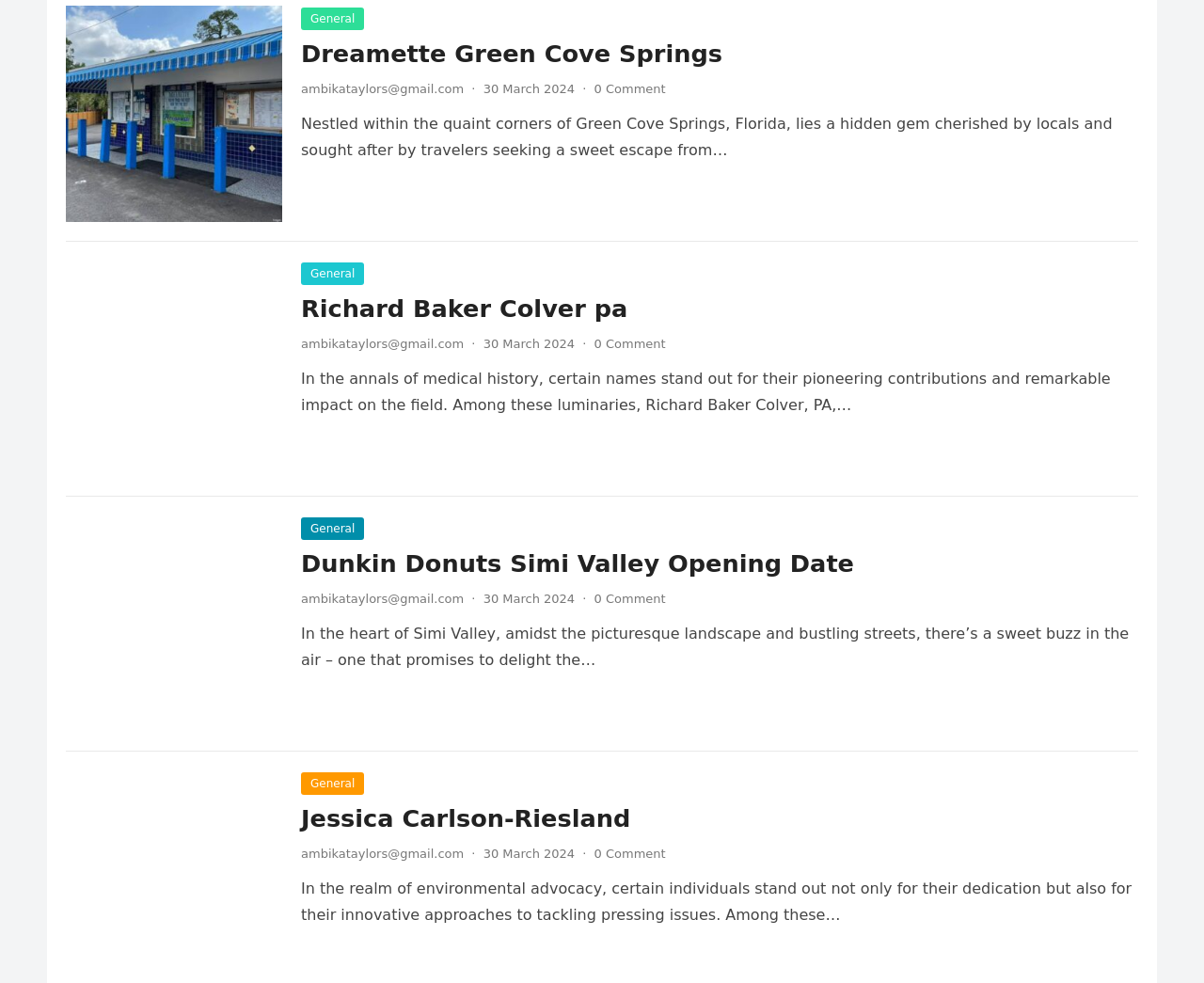Determine the bounding box for the UI element described here: "ambikataylors@gmail.com".

[0.25, 0.083, 0.385, 0.098]